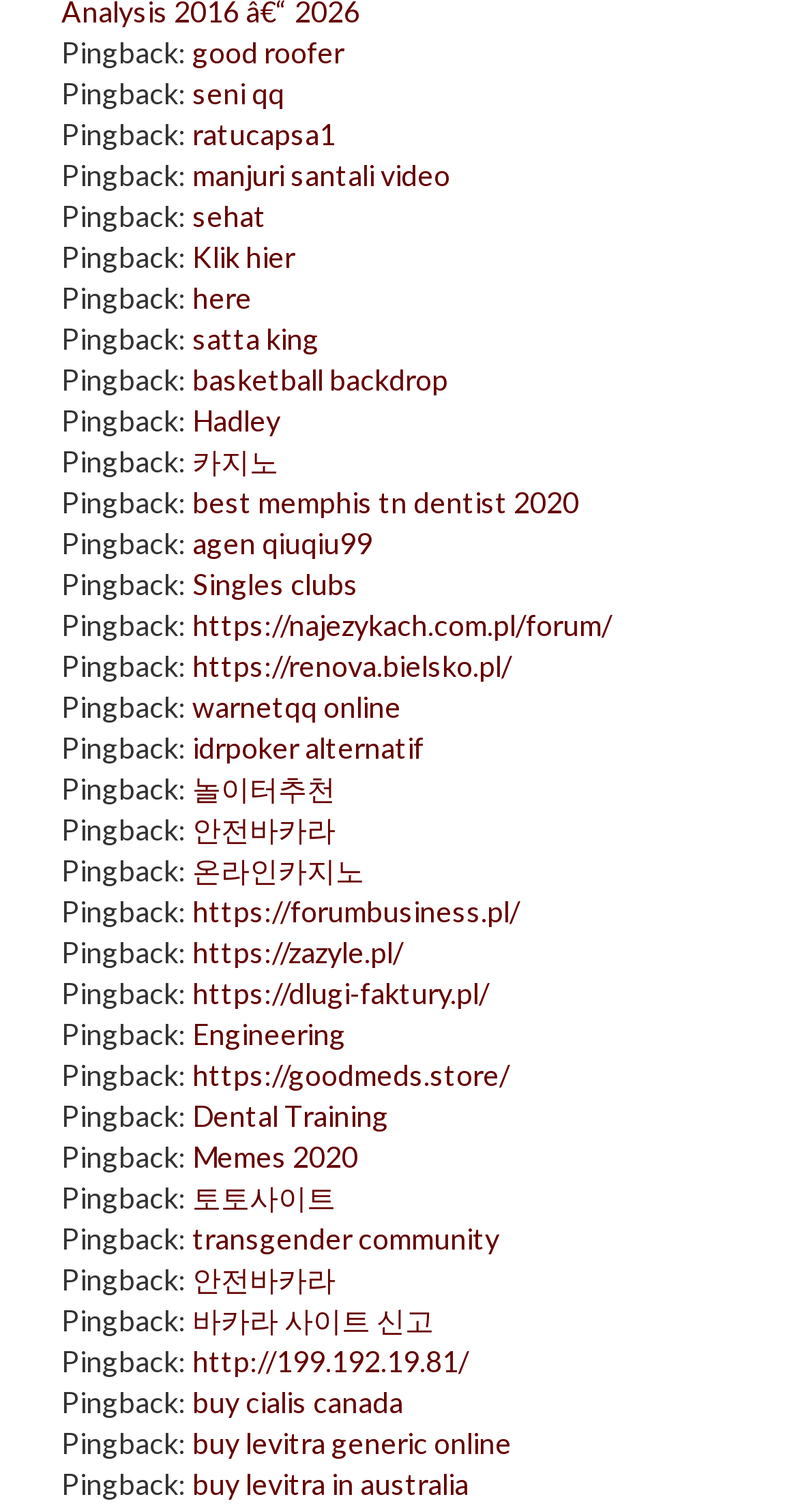How many links are on this webpage?
Look at the image and respond with a one-word or short phrase answer.

40